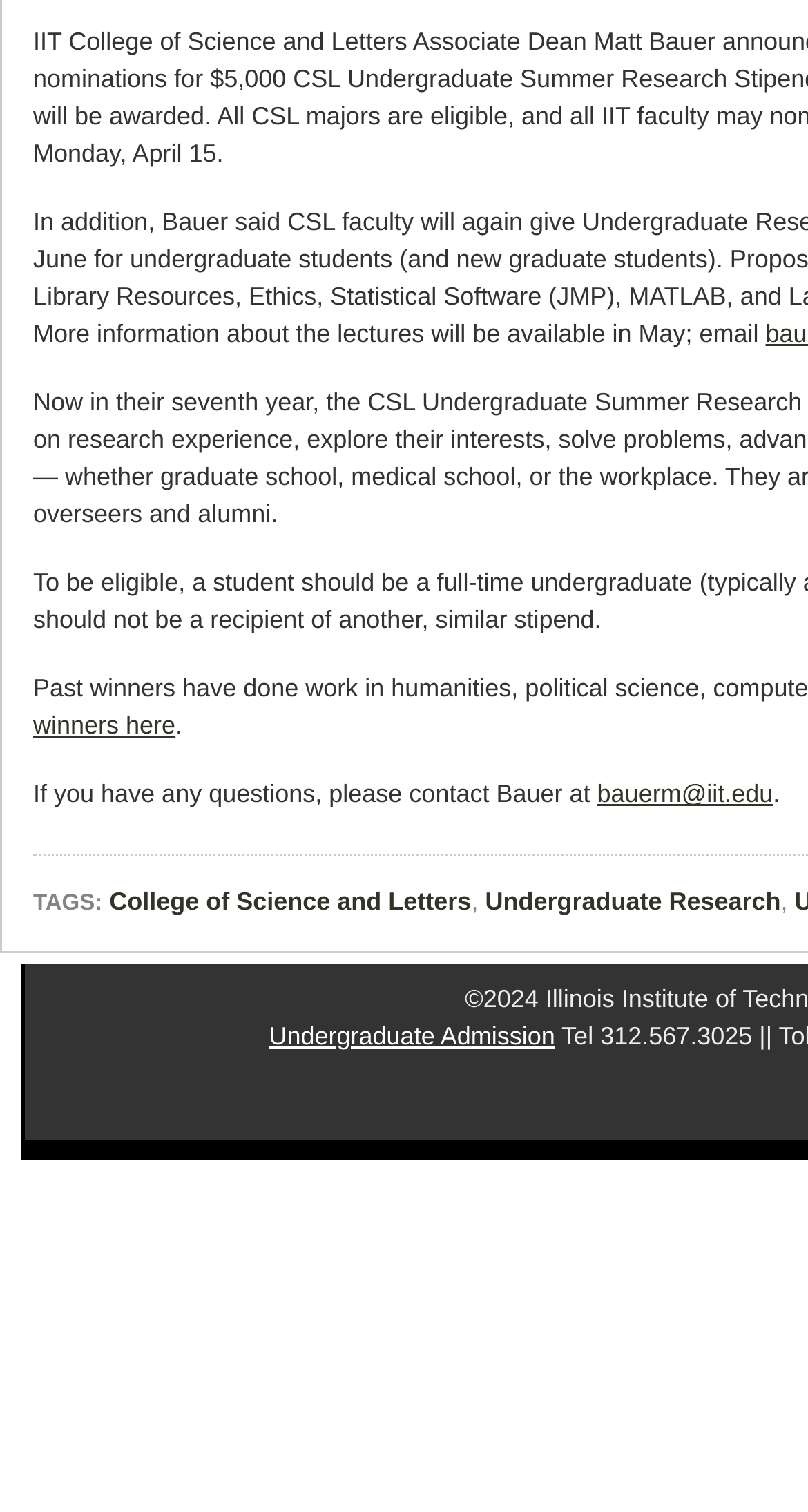Given the description of the UI element: "Undergraduate Admission", predict the bounding box coordinates in the form of [left, top, right, bottom], with each value being a float between 0 and 1.

[0.333, 0.676, 0.687, 0.695]